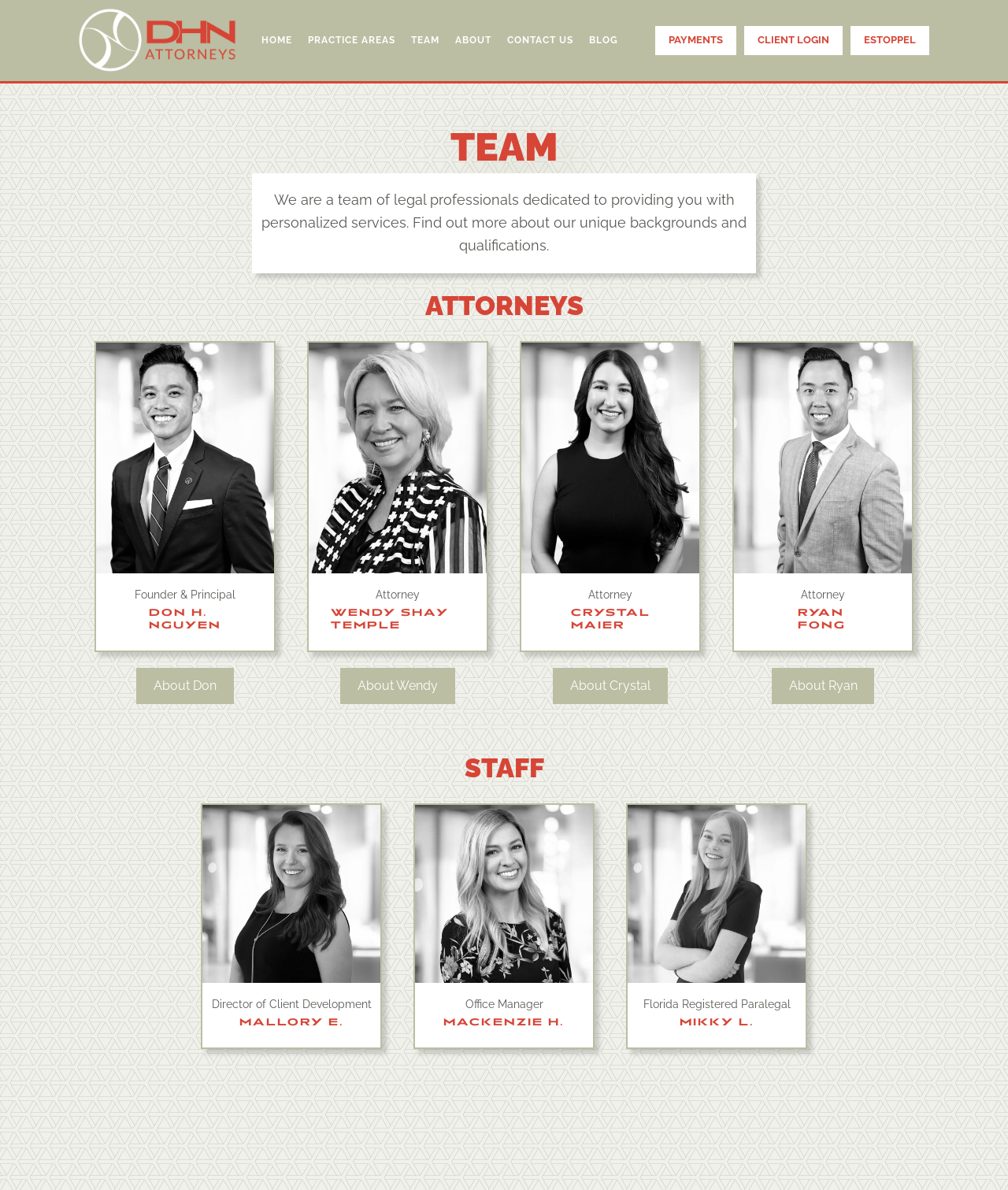Kindly determine the bounding box coordinates of the area that needs to be clicked to fulfill this instruction: "make a payment".

[0.65, 0.022, 0.73, 0.046]